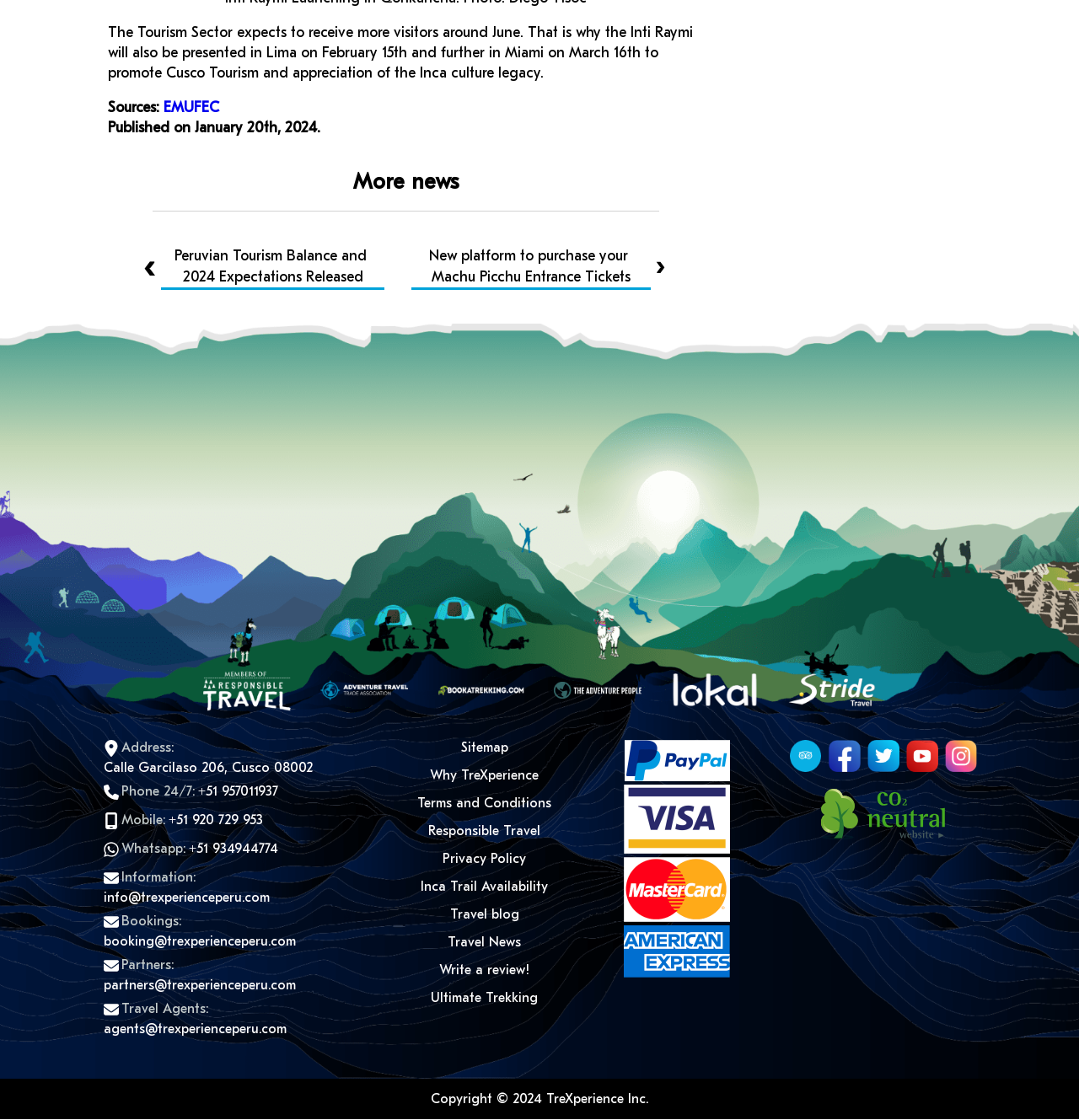Identify the coordinates of the bounding box for the element that must be clicked to accomplish the instruction: "View sitemap".

[0.427, 0.661, 0.471, 0.674]